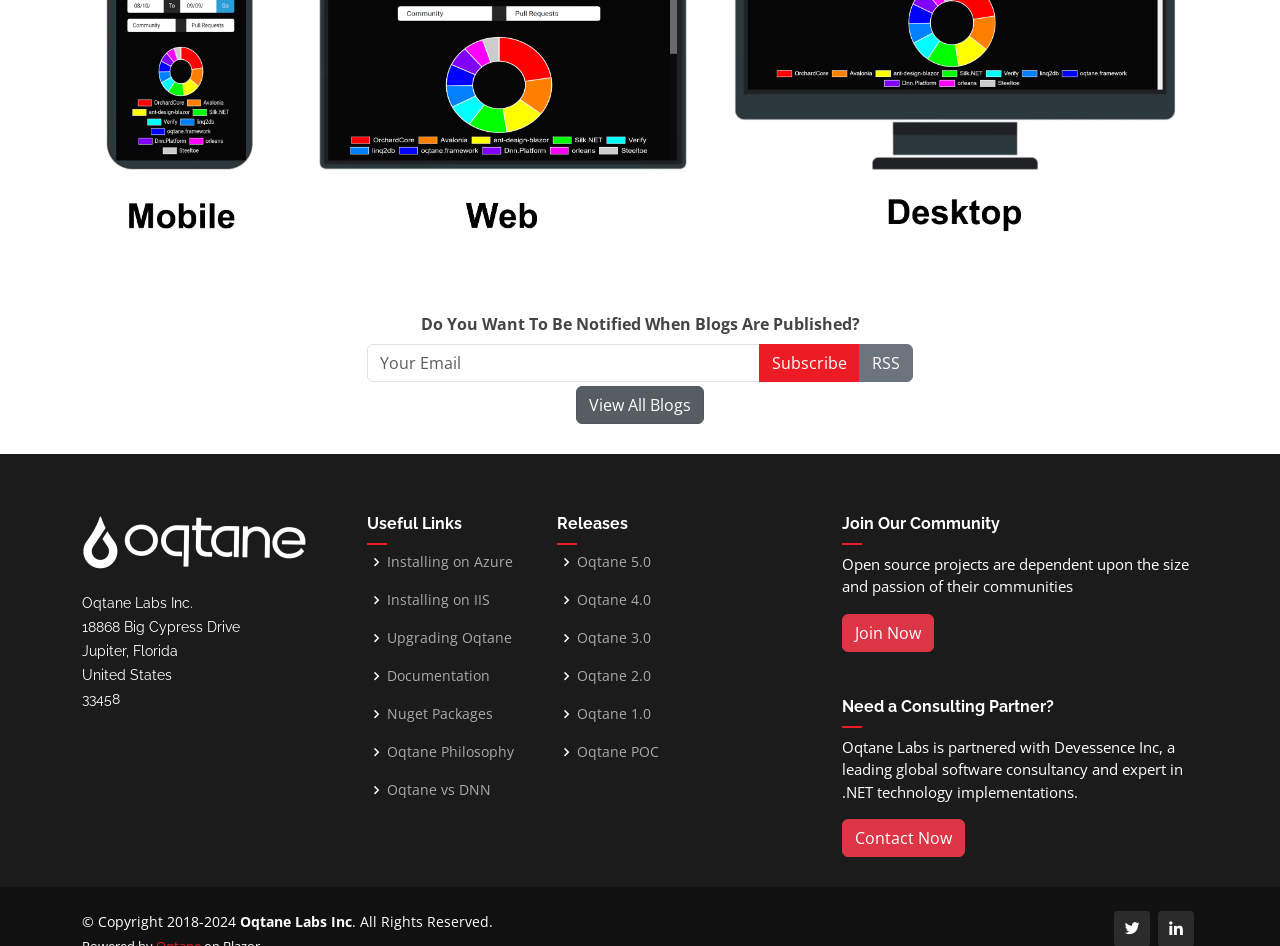Pinpoint the bounding box coordinates for the area that should be clicked to perform the following instruction: "Join the community".

[0.658, 0.649, 0.73, 0.689]